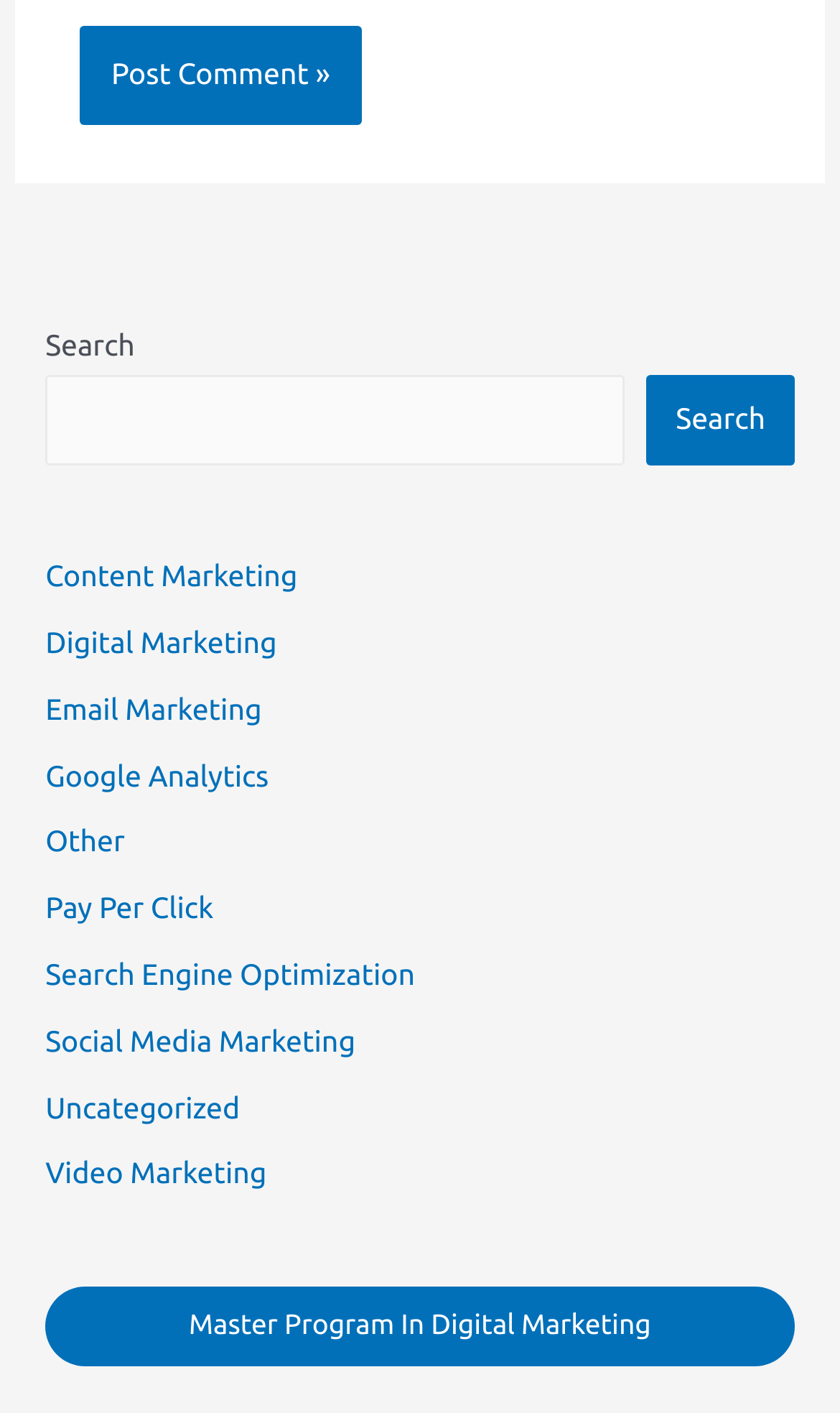Find the bounding box coordinates of the element to click in order to complete the given instruction: "Click on Search Engine Optimization."

[0.054, 0.677, 0.494, 0.702]